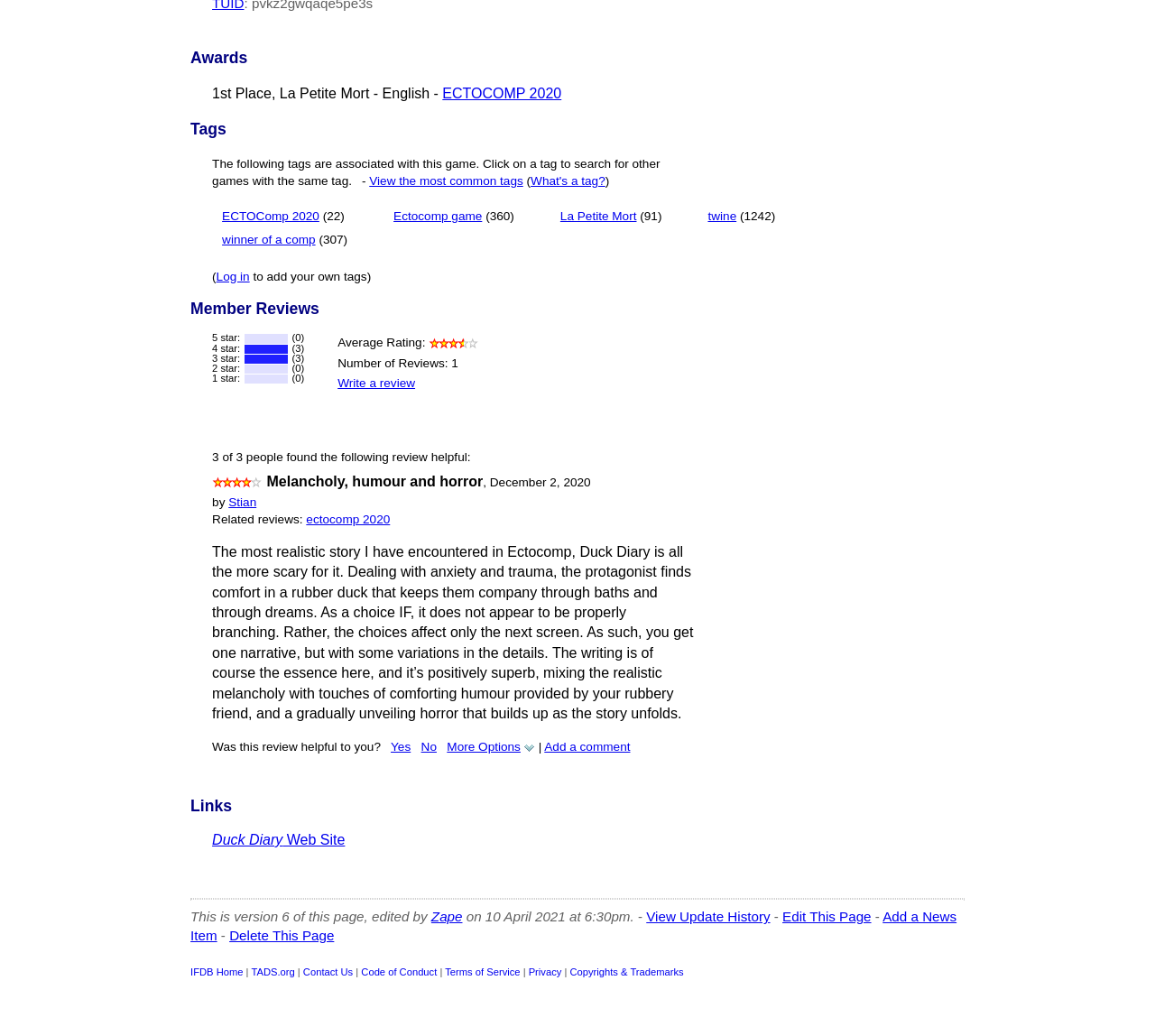Calculate the bounding box coordinates for the UI element based on the following description: "Duck Diary Web Site". Ensure the coordinates are four float numbers between 0 and 1, i.e., [left, top, right, bottom].

[0.184, 0.803, 0.299, 0.818]